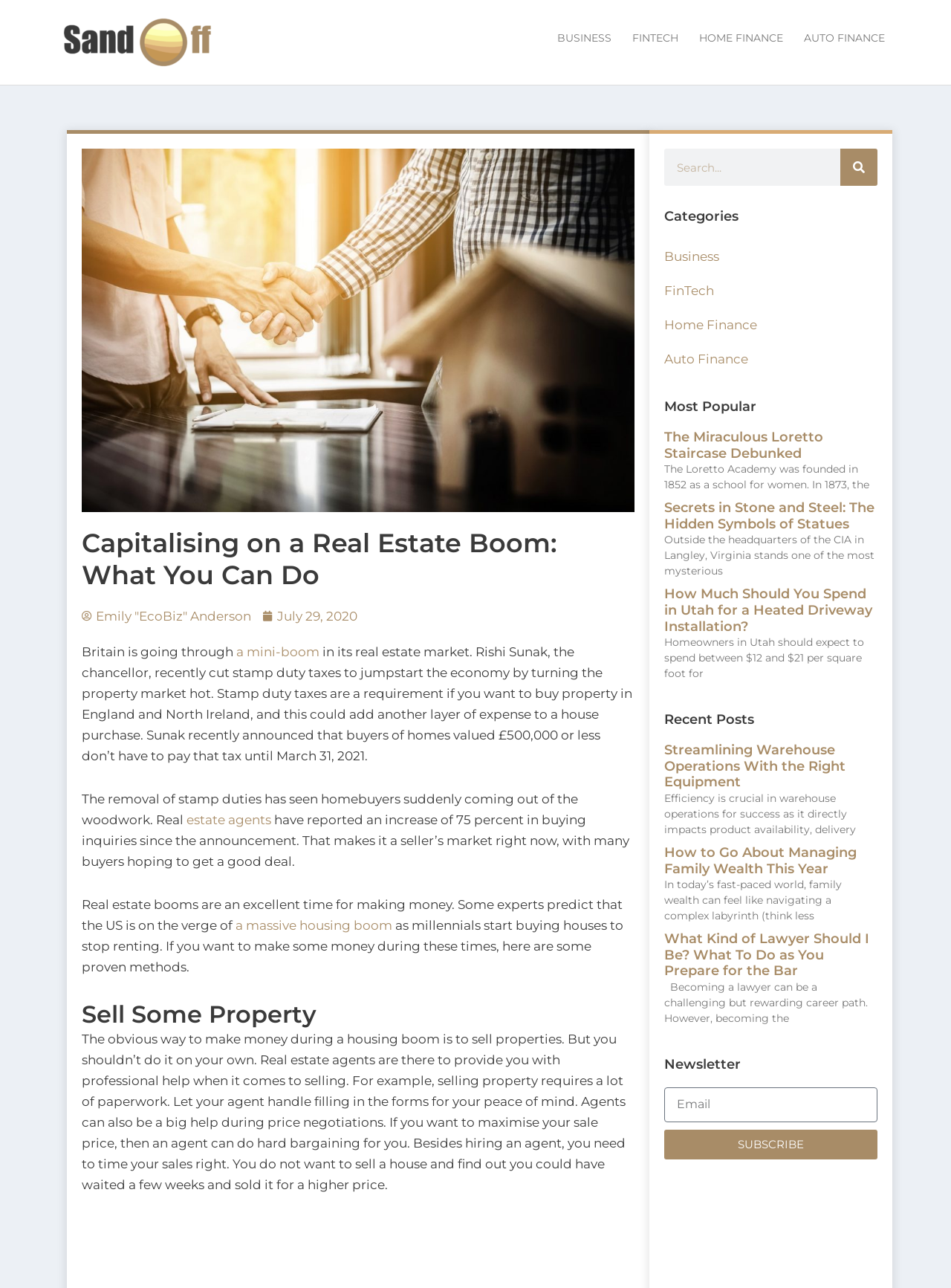Please specify the bounding box coordinates of the area that should be clicked to accomplish the following instruction: "Subscribe to the newsletter". The coordinates should consist of four float numbers between 0 and 1, i.e., [left, top, right, bottom].

[0.698, 0.877, 0.923, 0.9]